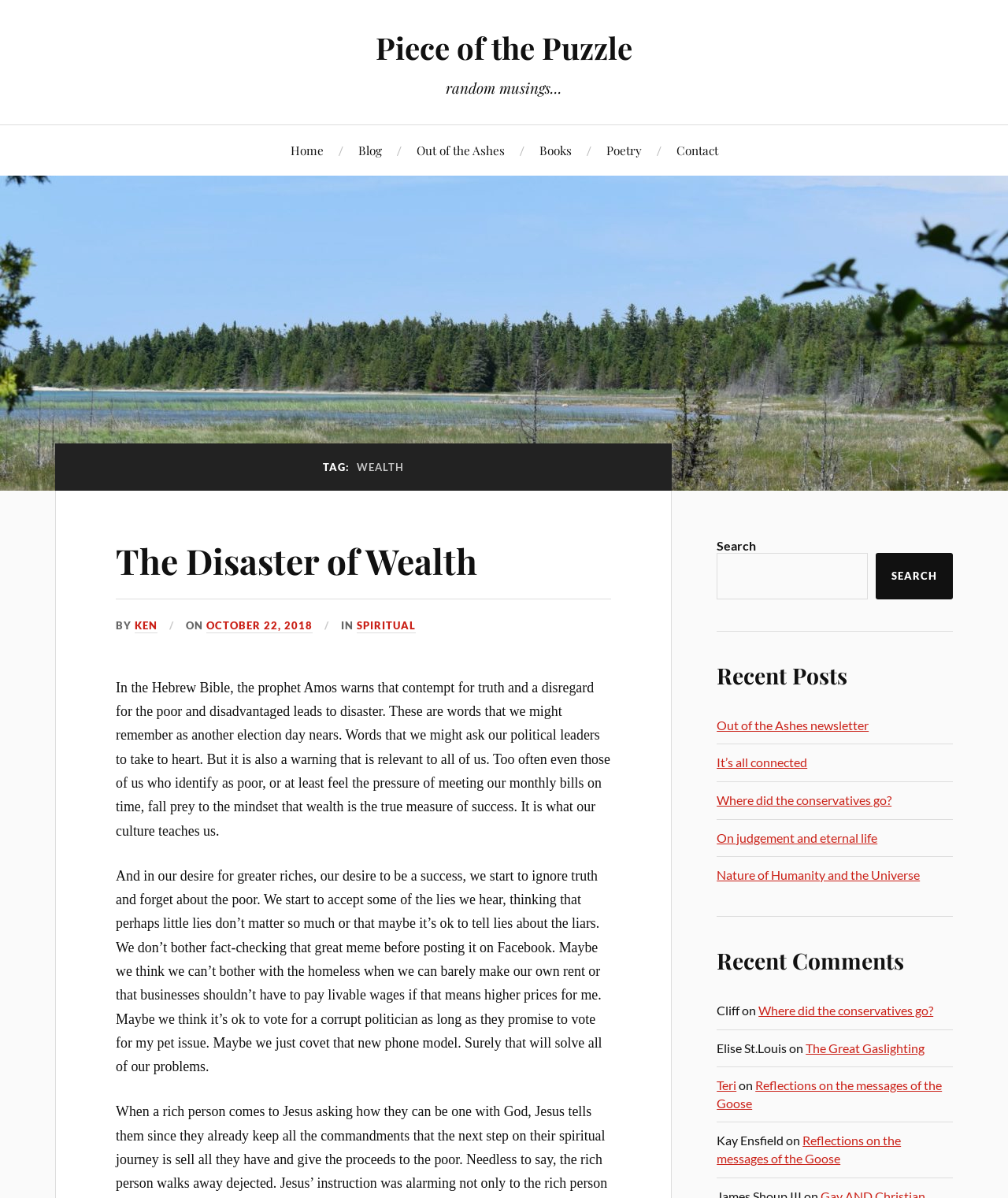Craft a detailed narrative of the webpage's structure and content.

The webpage is titled "wealth – Piece of the Puzzle" and has a prominent heading "random musings..." at the top. Below the heading, there is a navigation menu with links to "Home", "Blog", "Out of the Ashes", "Books", "Poetry", and "Contact". 

On the left side of the page, there is a large figure that spans from the top to about halfway down the page. Within this figure, there is a heading "TAG: WEALTH" followed by another heading "The Disaster of Wealth" with a link to the same title. Below this, there is a block of text attributed to "KEN" on "OCTOBER 22, 2018" in the category "SPIRITUAL". The text discusses the concept of wealth and how it can lead to disaster when prioritized over truth and the well-being of the poor.

To the right of the figure, there is a search bar with a button labeled "Search". Below the search bar, there is a section titled "Recent Posts" with links to several articles, including "Out of the Ashes newsletter", "It’s all connected", and others. 

Further down the page, there is a section titled "Recent Comments" with a list of comments from users, including "Cliff", "Elise St.Louis", "Teri", and "Kay Ensfield", each with a link to the article they commented on.